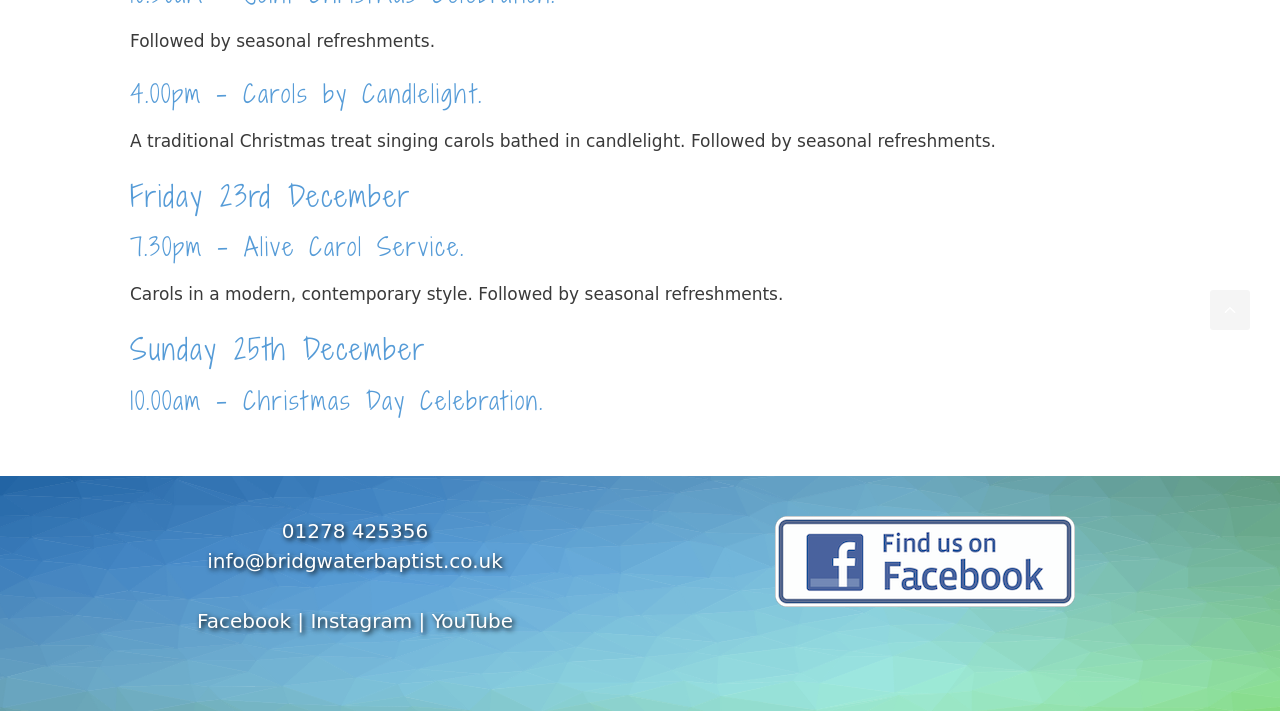How many social media platforms are linked on the webpage?
Examine the screenshot and reply with a single word or phrase.

3